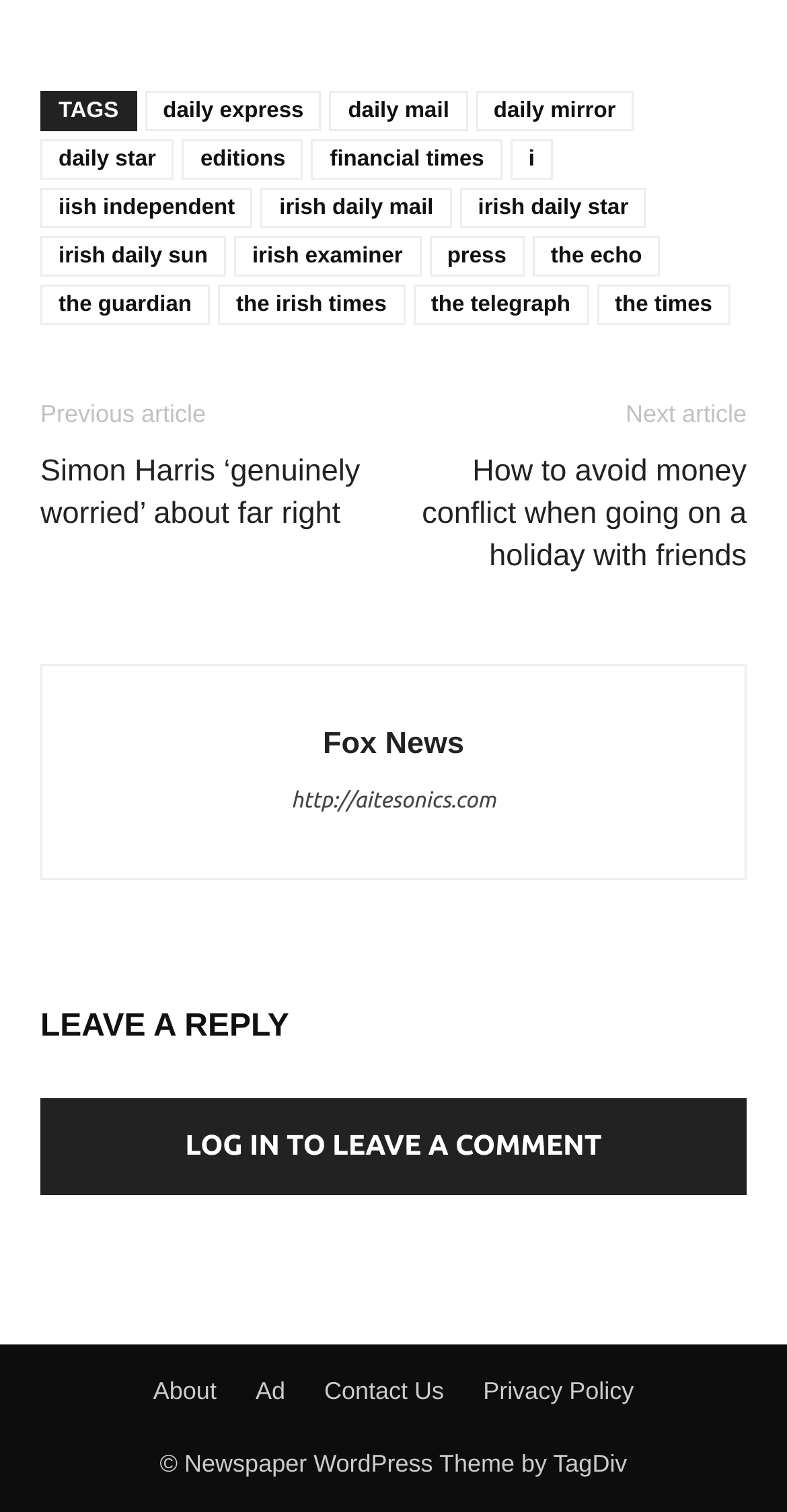What is the text above the 'LOG IN TO LEAVE A COMMENT' button?
Based on the image, respond with a single word or phrase.

LEAVE A REPLY